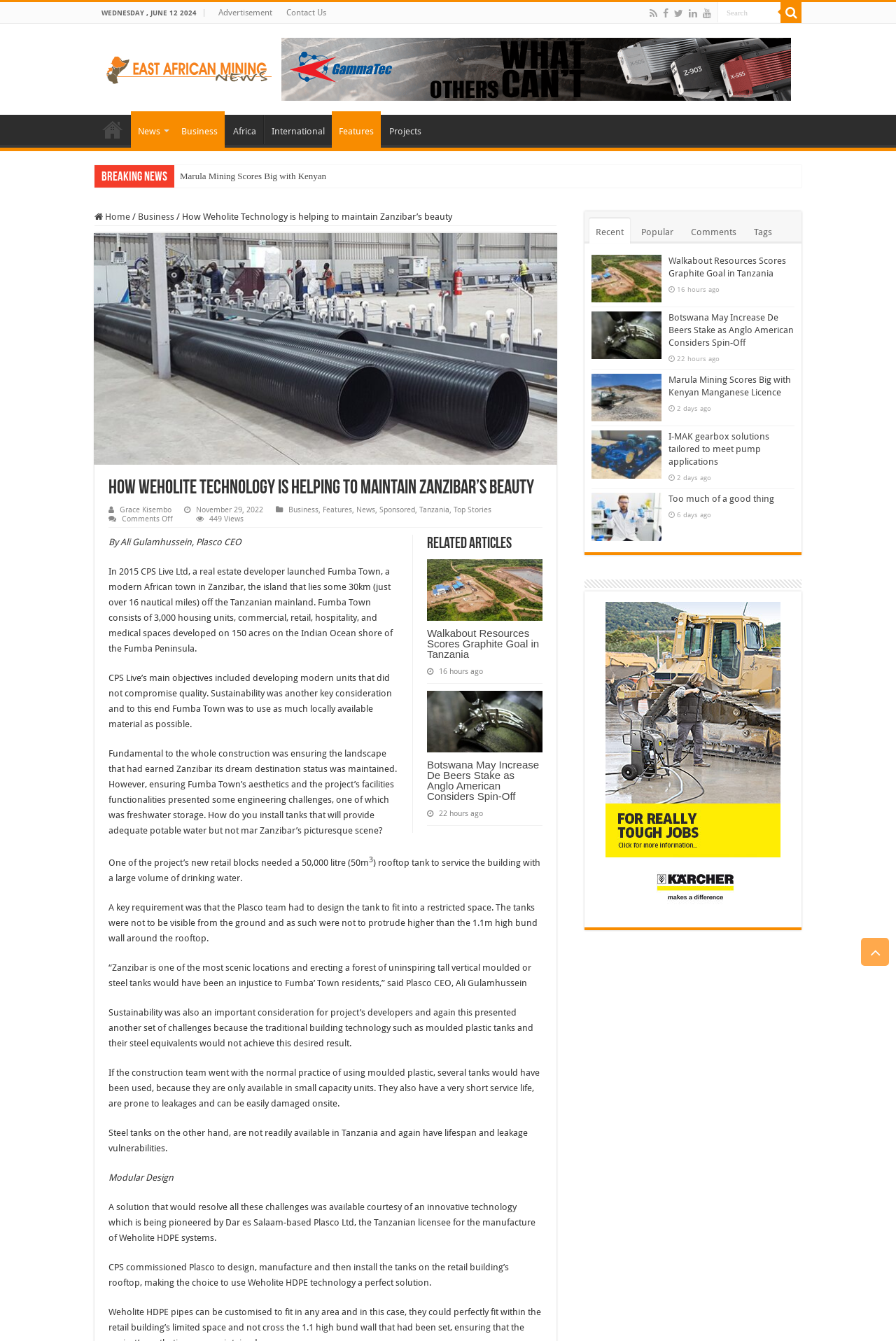What is the main objective of CPS Live Ltd?
Please provide a comprehensive answer to the question based on the webpage screenshot.

The answer can be inferred from the article content, where it is mentioned that 'CPS Live’s main objectives included developing modern units that did not compromise quality. Sustainability was another key consideration...'.